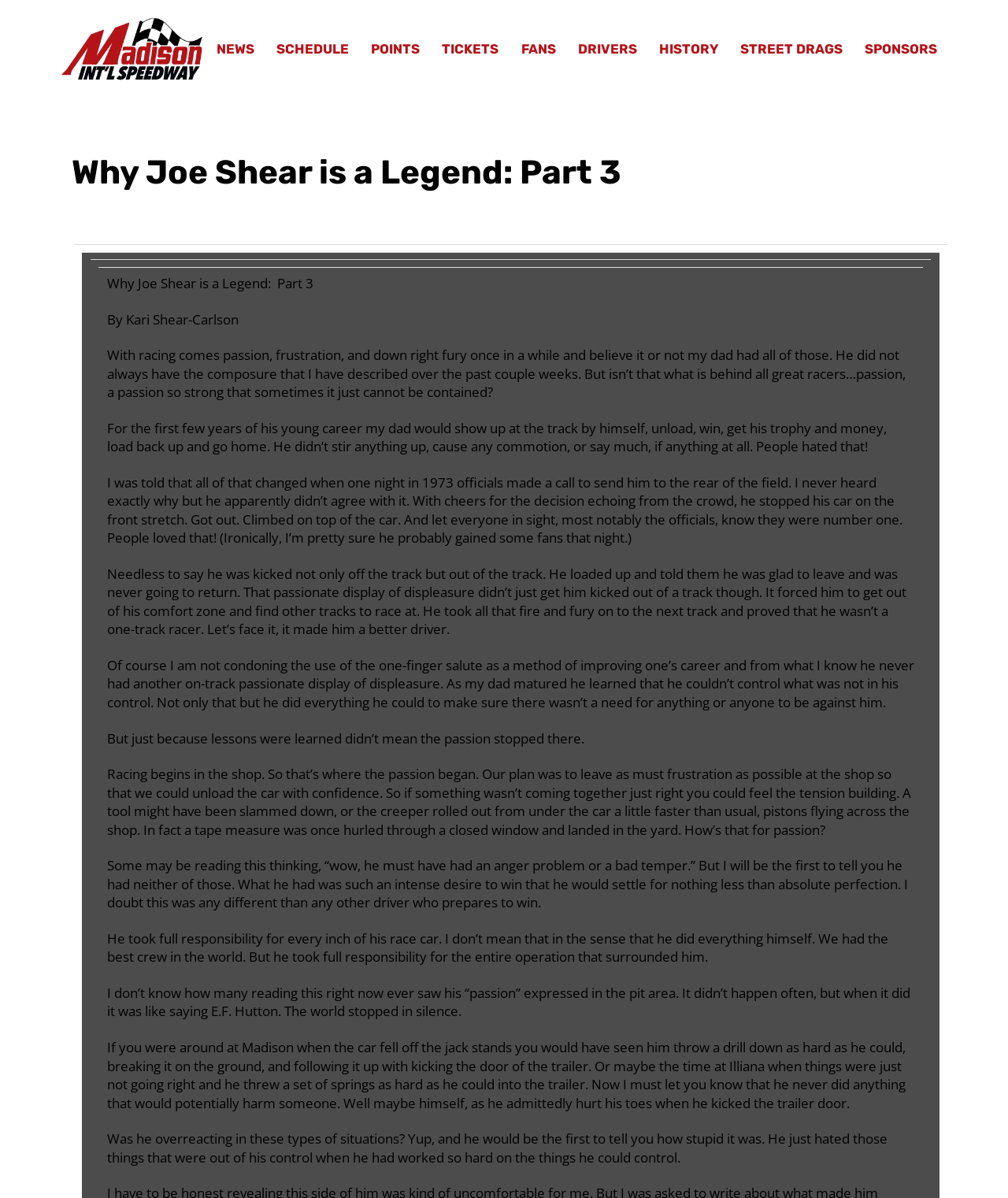Determine the bounding box coordinates of the region I should click to achieve the following instruction: "Explore street drags". Ensure the bounding box coordinates are four float numbers between 0 and 1, i.e., [left, top, right, bottom].

[0.723, 0.0, 0.847, 0.082]